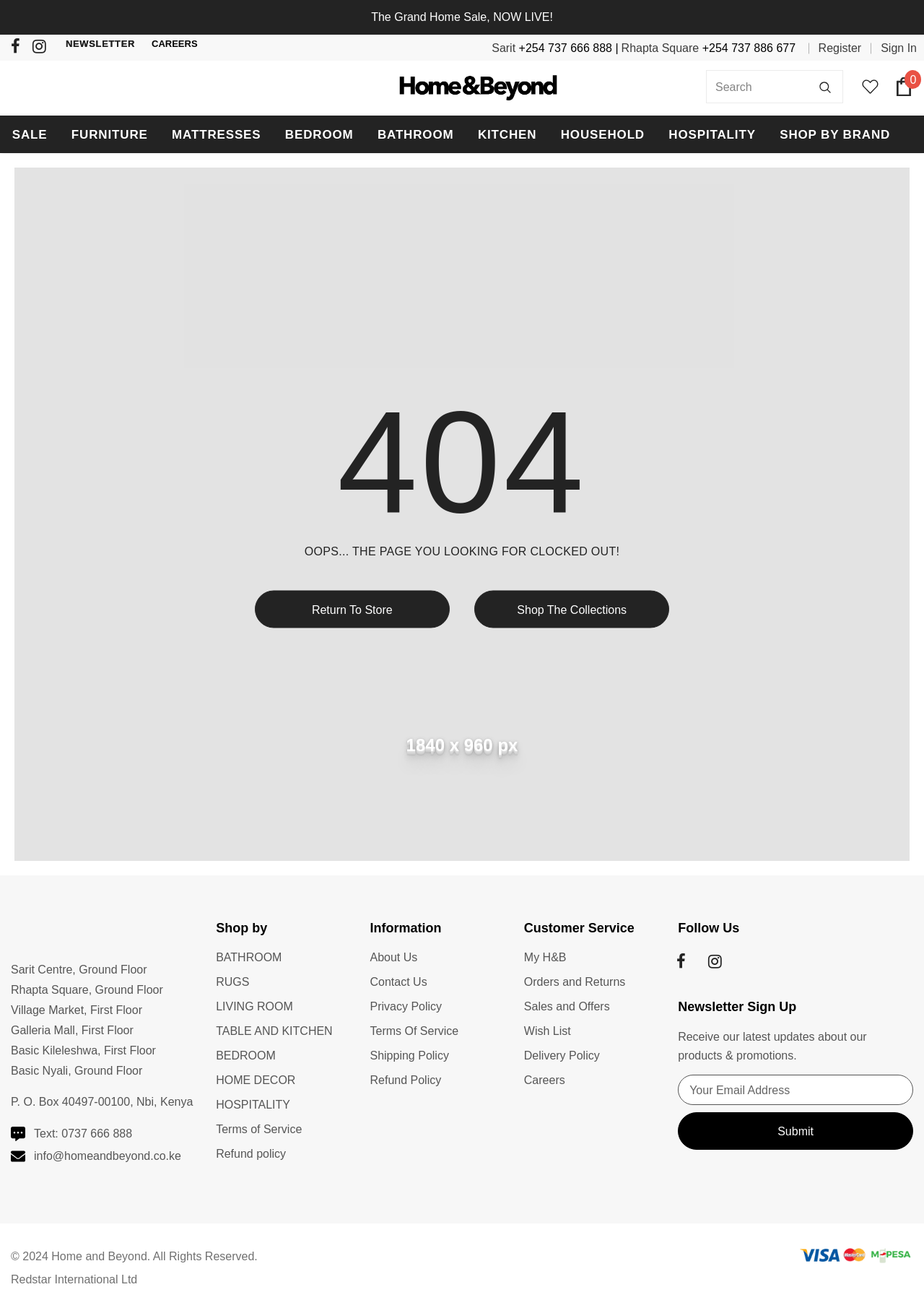Locate the bounding box coordinates of the element you need to click to accomplish the task described by this instruction: "View the Grand Home Sale".

[0.402, 0.008, 0.598, 0.018]